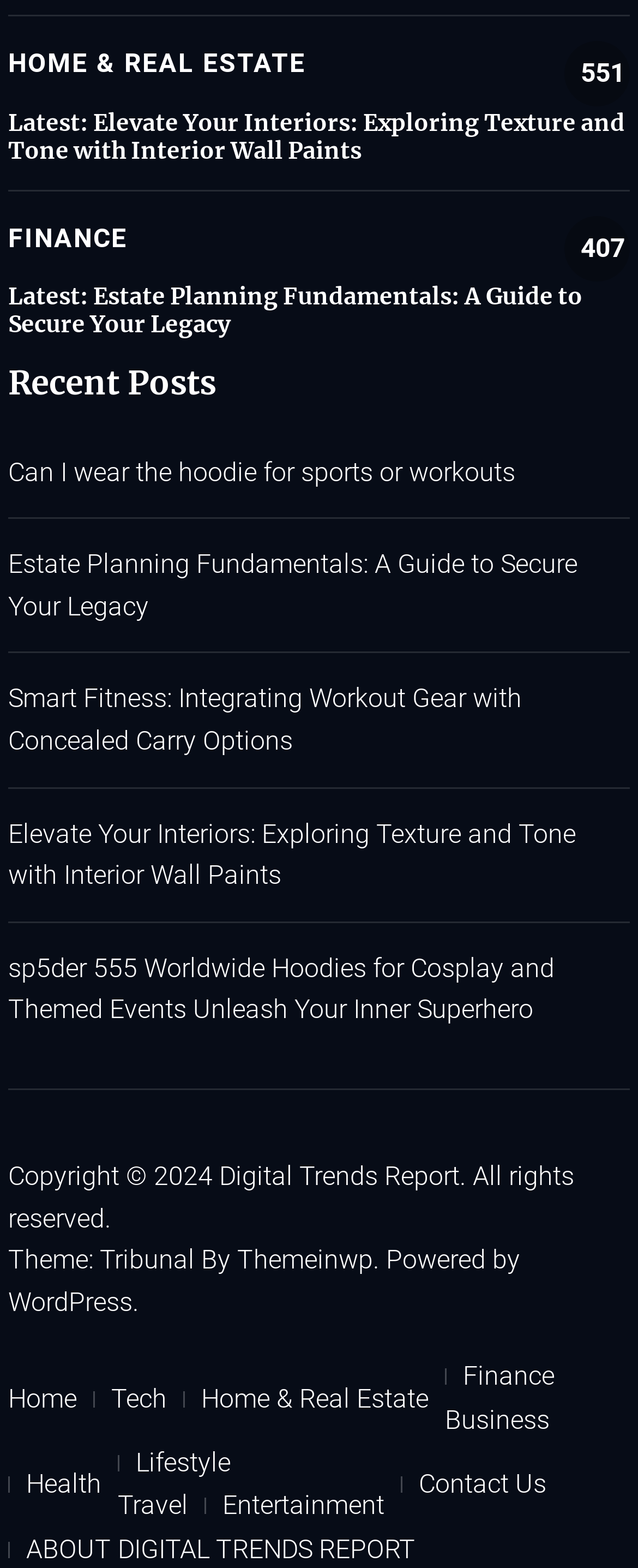Kindly provide the bounding box coordinates of the section you need to click on to fulfill the given instruction: "Check 'Recent Posts'".

[0.013, 0.231, 0.987, 0.256]